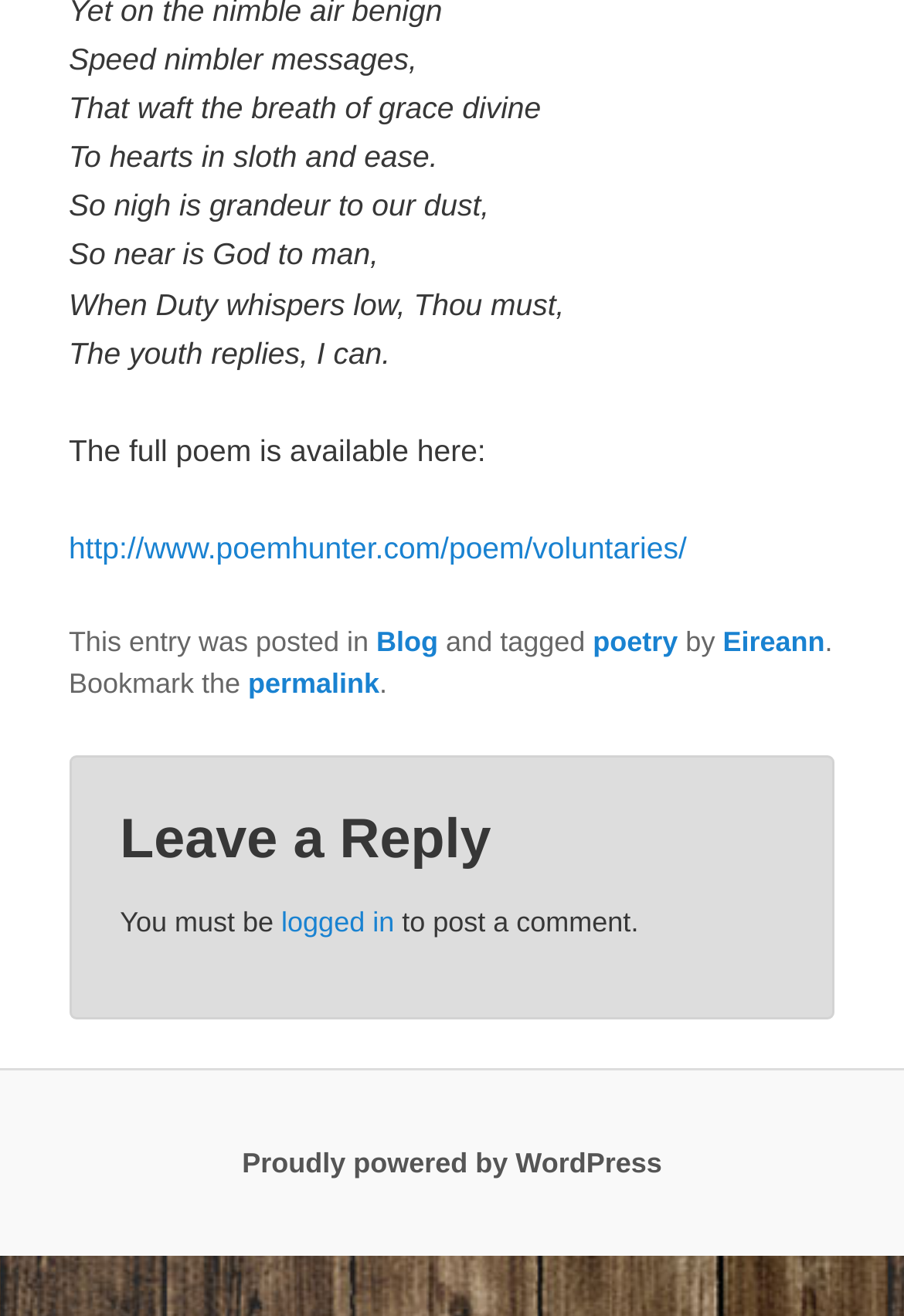Give a one-word or short phrase answer to this question: 
Who posted this entry?

Eireann